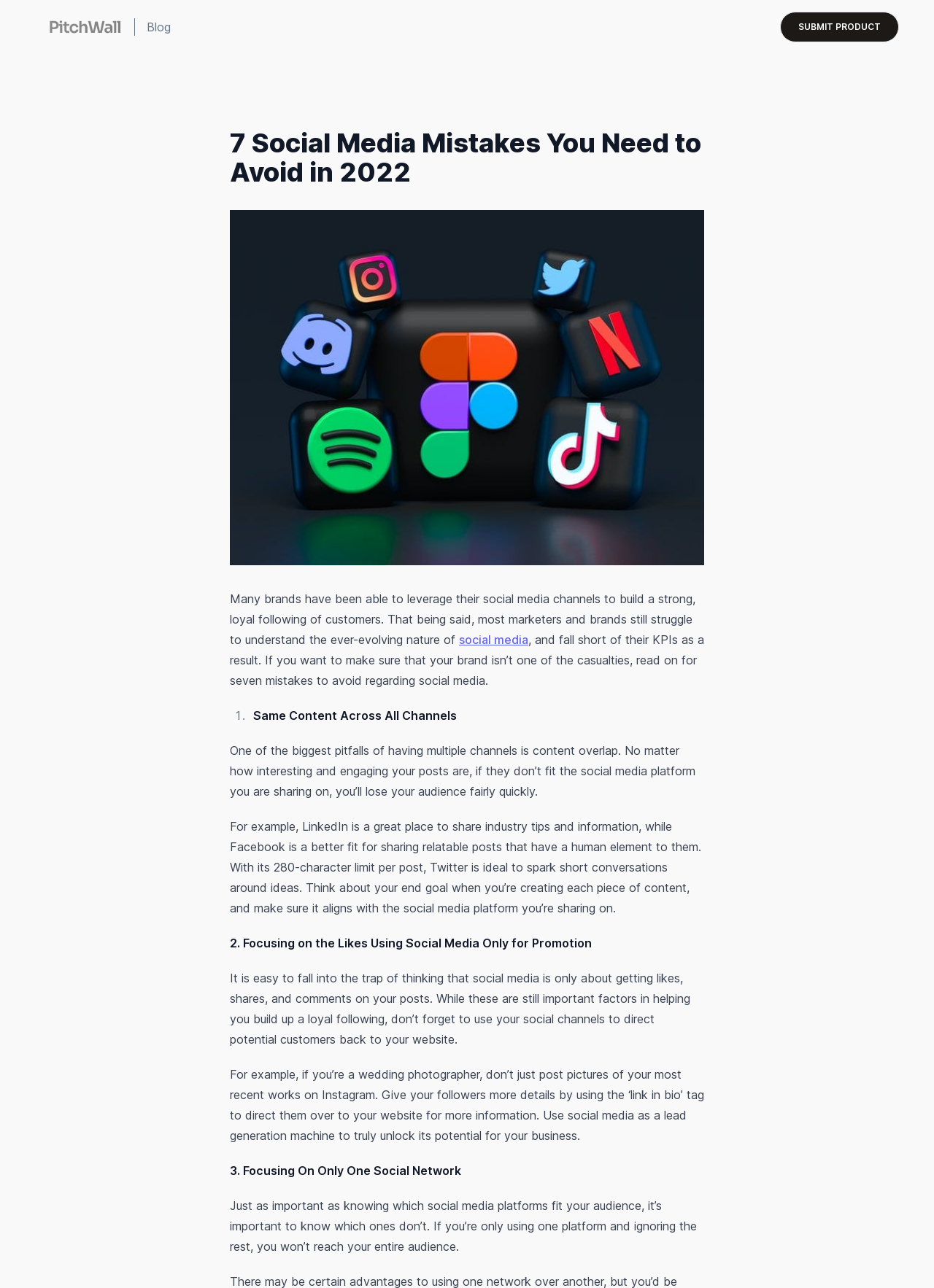Create a detailed summary of the webpage's content and design.

The webpage is about social media mistakes to avoid in 2022. At the top left corner, there is a PitchWall logo, which is an image linked to the blog. On the top right corner, there is a "SUBMIT PRODUCT" link. Below the logo, there is a heading that reads "7 Social Media Mistakes You Need to Avoid in 2022". 

Underneath the heading, there is a header image that spans across the page. Below the header image, there is a paragraph of text that discusses how brands struggle to understand the ever-evolving nature of social media. The text also mentions that the article will provide seven mistakes to avoid regarding social media.

The article is divided into sections, each with a numbered list marker (e.g., "1.", "2.", "3."). The first section is about the mistake of sharing the same content across all channels. There are three paragraphs of text that explain this mistake, providing examples of how different social media platforms (e.g., LinkedIn, Facebook, Twitter) require different types of content.

The second section is about the mistake of focusing on likes and using social media only for promotion. There are two paragraphs of text that explain this mistake, providing an example of how a wedding photographer can use social media to direct potential customers back to their website.

The third section is about the mistake of focusing on only one social network. There are two paragraphs of text that explain this mistake, emphasizing the importance of knowing which social media platforms fit your audience and which ones don't.